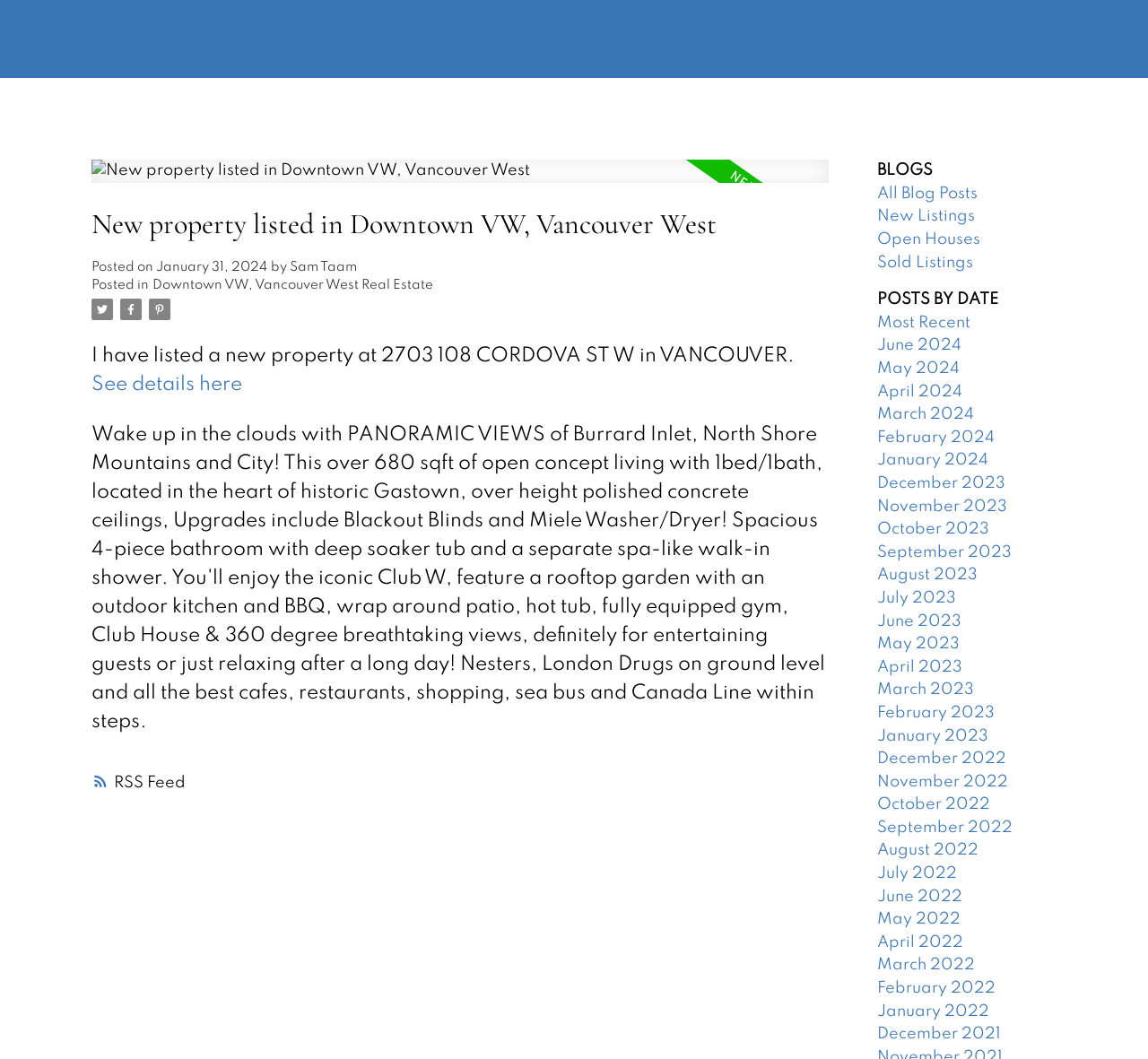Could you provide the bounding box coordinates for the portion of the screen to click to complete this instruction: "Search for Downtown VW properties"?

[0.133, 0.263, 0.378, 0.275]